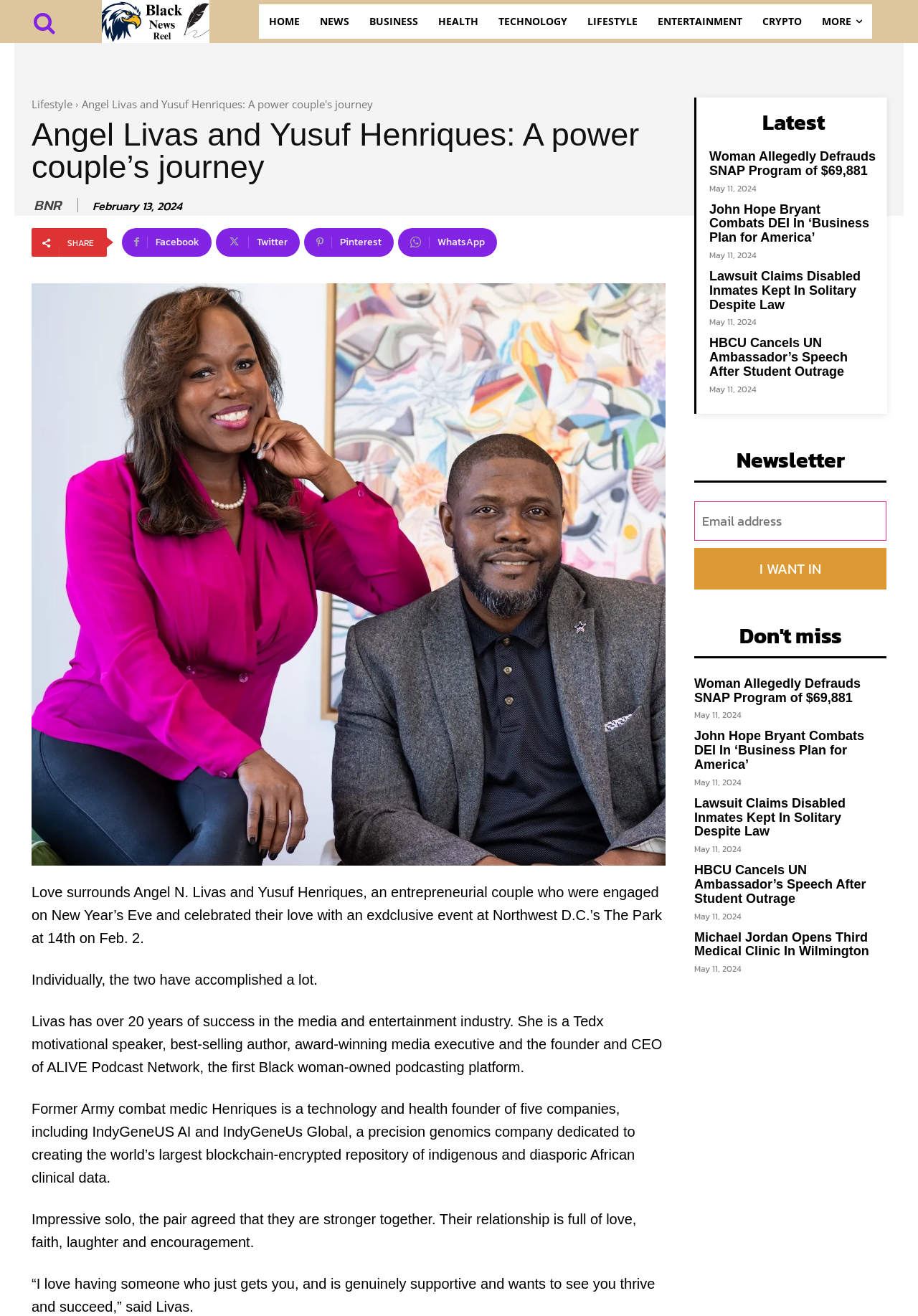What is the name of the entrepreneurial couple? Analyze the screenshot and reply with just one word or a short phrase.

Angel N. Livas and Yusuf Henriques